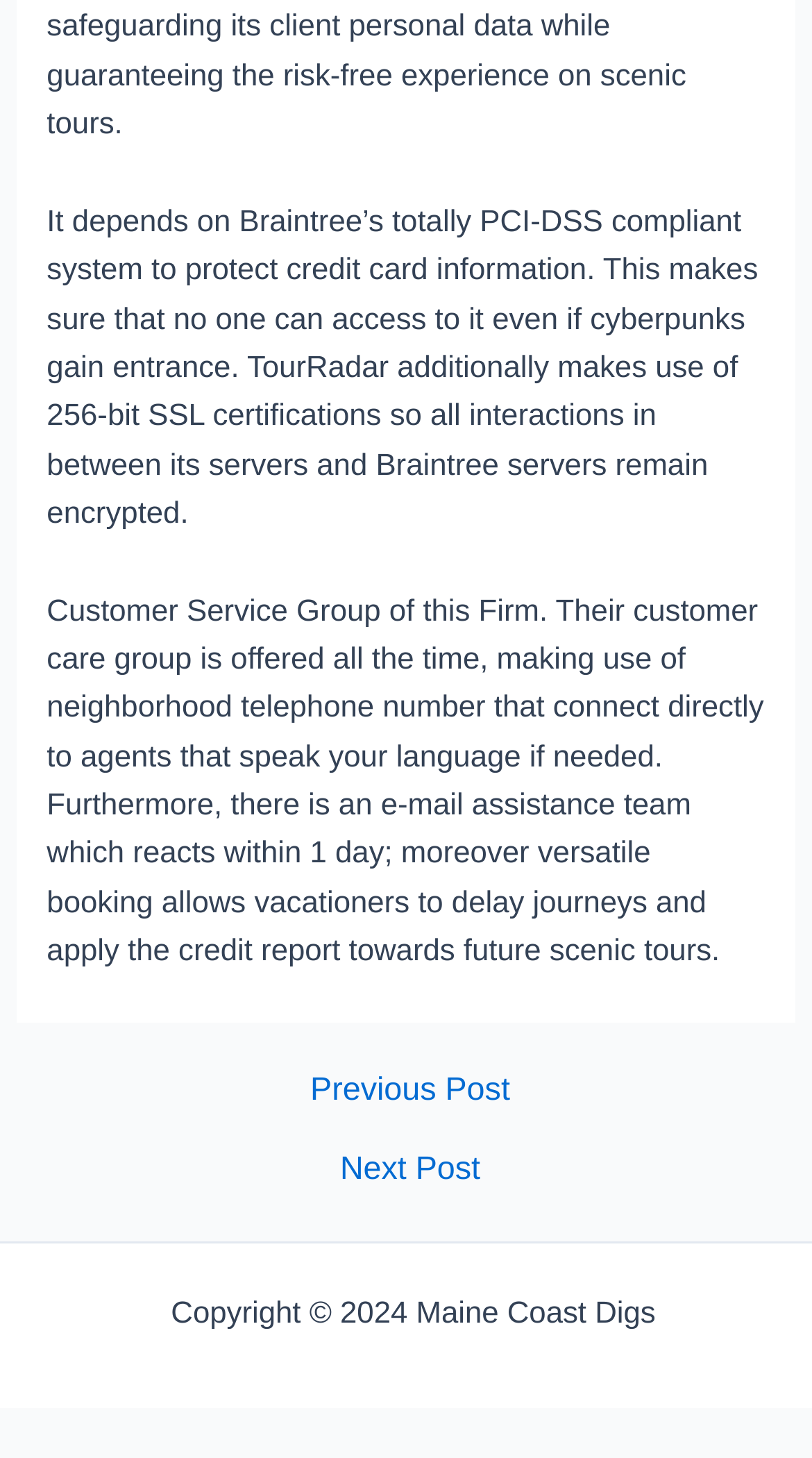Find the bounding box coordinates of the UI element according to this description: "Home".

None